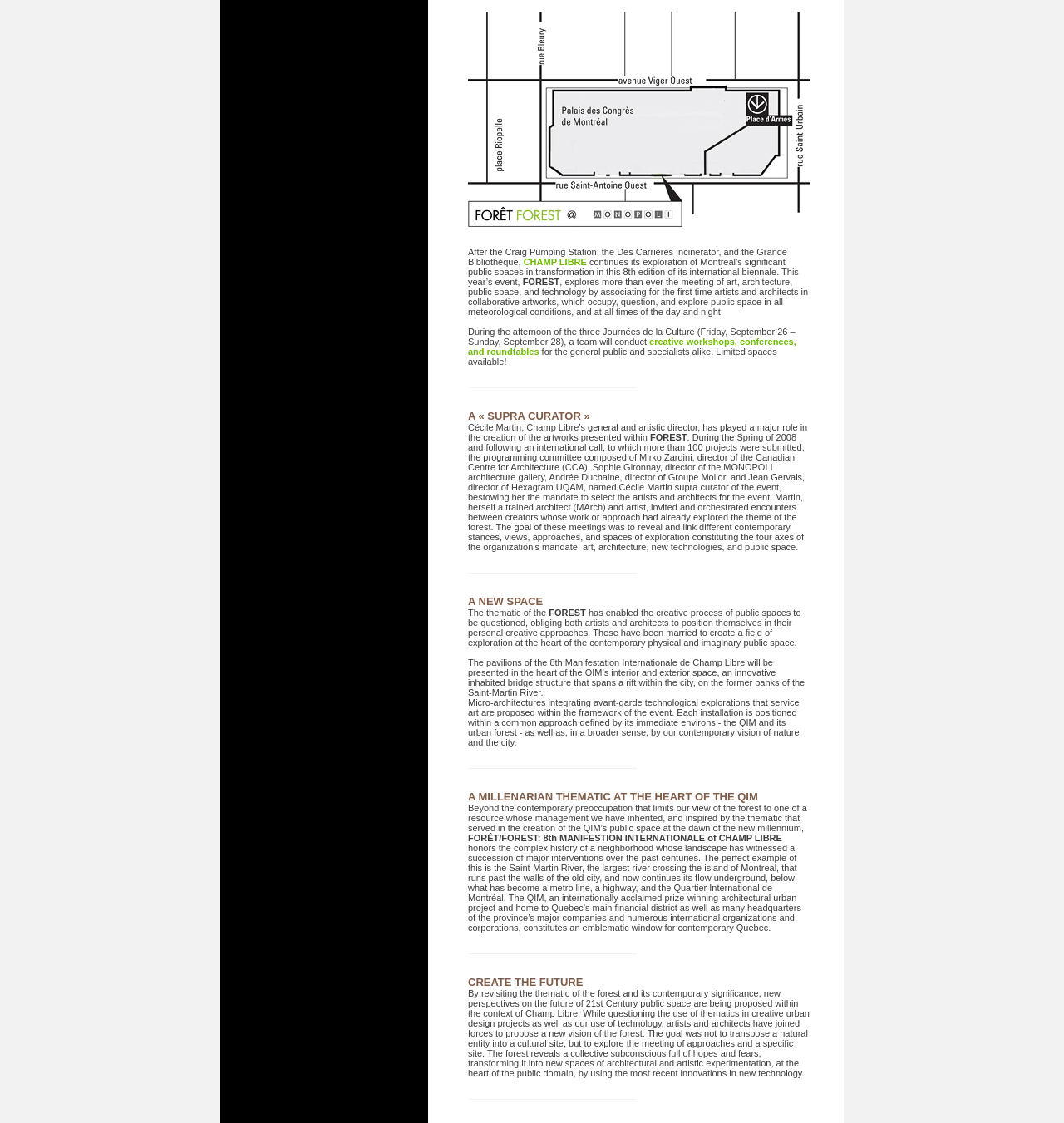Give the bounding box coordinates for this UI element: "CHAMP LIBRE". The coordinates should be four float numbers between 0 and 1, arranged as [left, top, right, bottom].

[0.492, 0.229, 0.551, 0.238]